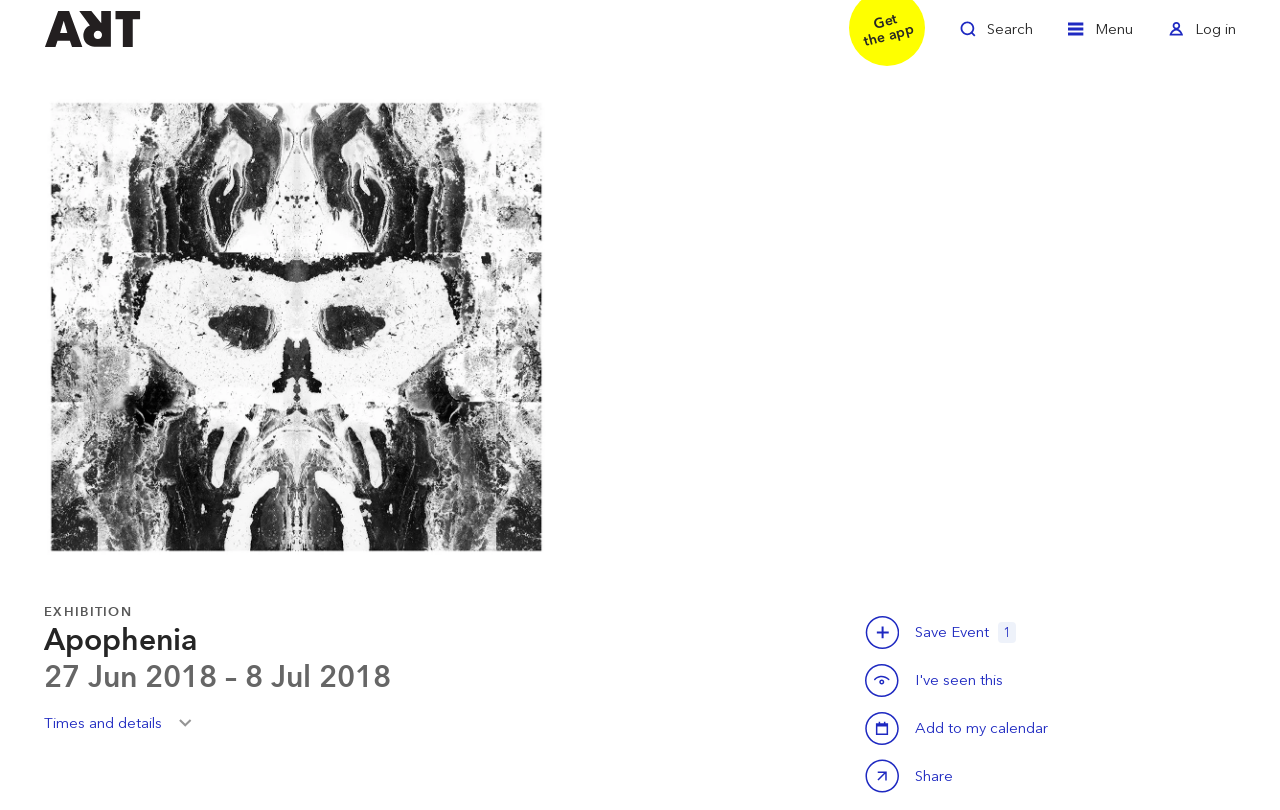Pinpoint the bounding box coordinates of the clickable area needed to execute the instruction: "Toggle search". The coordinates should be specified as four float numbers between 0 and 1, i.e., [left, top, right, bottom].

[0.75, 0.019, 0.807, 0.069]